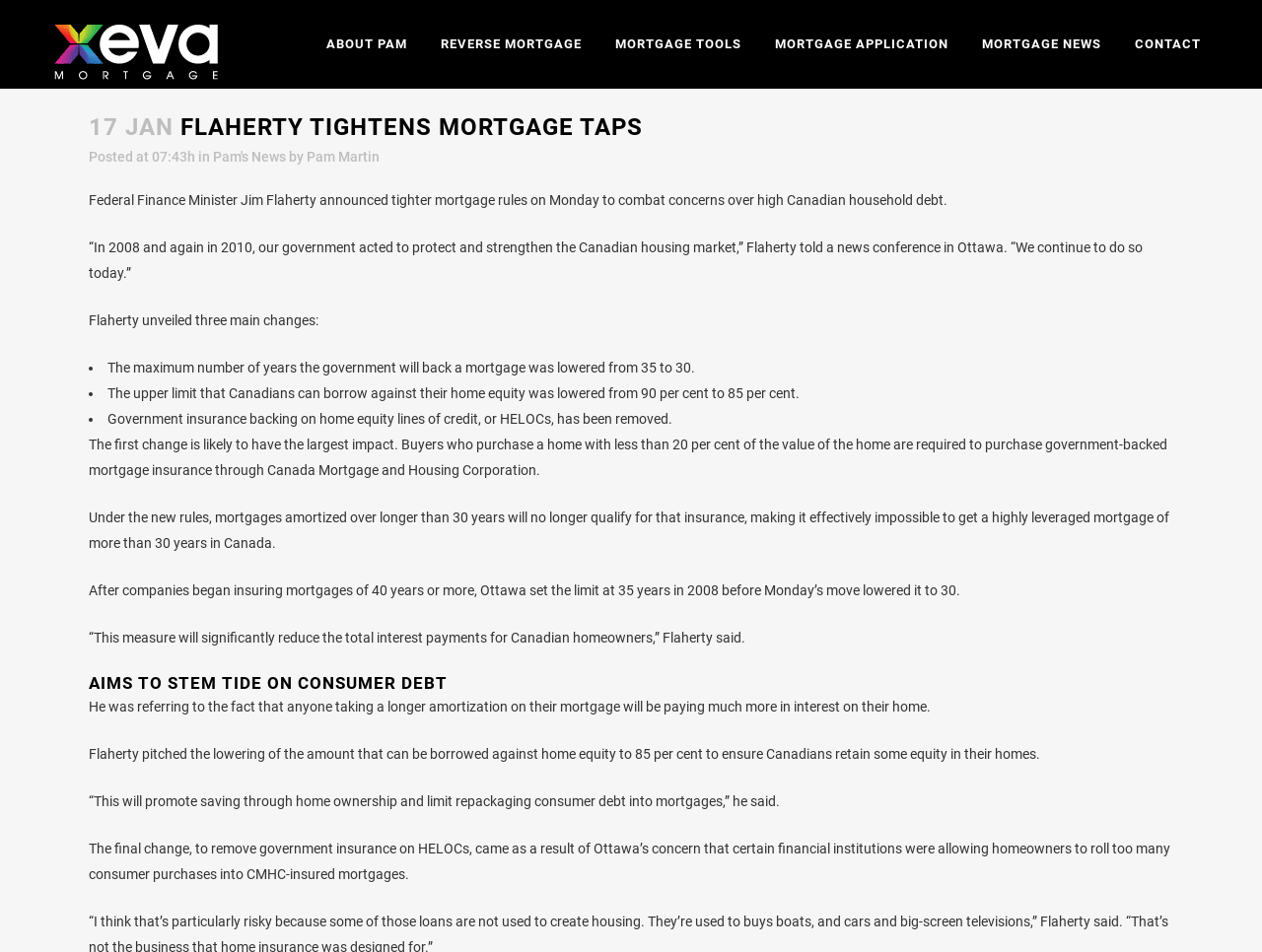Describe all significant elements and features of the webpage.

The webpage is about Federal Finance Minister Jim Flaherty's announcement of tighter mortgage rules to combat high Canadian household debt. At the top of the page, there are five identical logo images aligned horizontally. Below the logos, there is a navigation menu with six links: "ABOUT PAM", "REVERSE MORTGAGE", "MORTGAGE TOOLS", "MORTGAGE APPLICATION", "MORTGAGE NEWS", and "CONTACT".

The main content of the page is divided into sections. The first section has a heading "17 JAN FLAHERTY TIGHTENS MORTGAGE TAPS" and is followed by a paragraph of text describing the announcement. Below this, there is a line of text with the author's name, "Pam Martin", and a link to "Pam's News".

The next section describes the three main changes to the mortgage rules. The changes are listed in bullet points, with each point describing a specific change, such as the reduction of the maximum number of years for government-backed mortgages from 35 to 30 years.

The following sections provide more details about each of the changes, including quotes from Flaherty and explanations of how the changes will affect Canadian homeowners. The page also includes a heading "AIMS TO STEM TIDE ON CONSUMER DEBT" and several paragraphs of text discussing the impact of the changes on consumer debt.

Overall, the webpage is a news article about the changes to Canada's mortgage rules, with a focus on the details of the changes and their potential impact on Canadian homeowners.